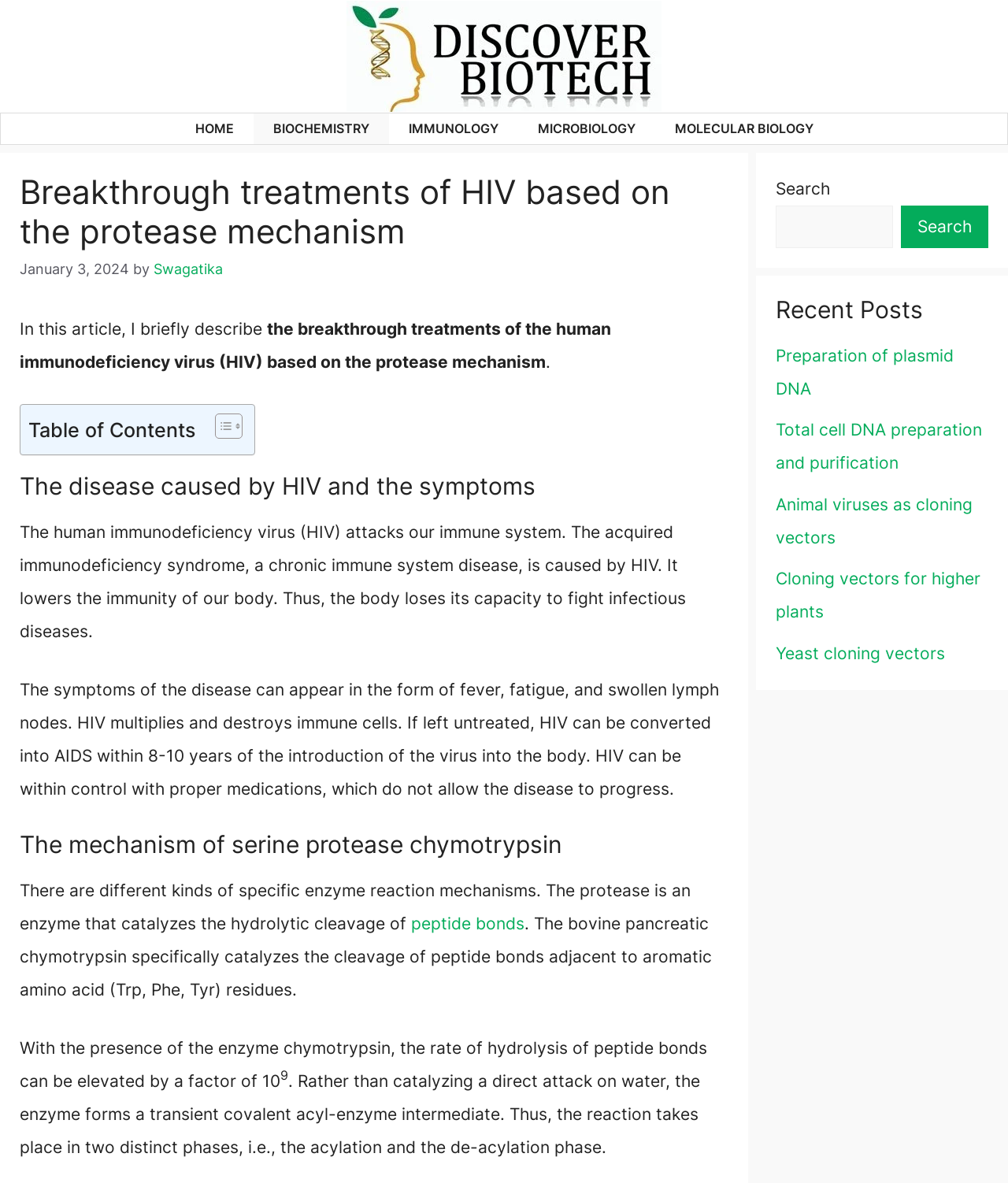Locate the bounding box coordinates of the area to click to fulfill this instruction: "Search for a term". The bounding box should be presented as four float numbers between 0 and 1, in the order [left, top, right, bottom].

[0.77, 0.174, 0.886, 0.209]